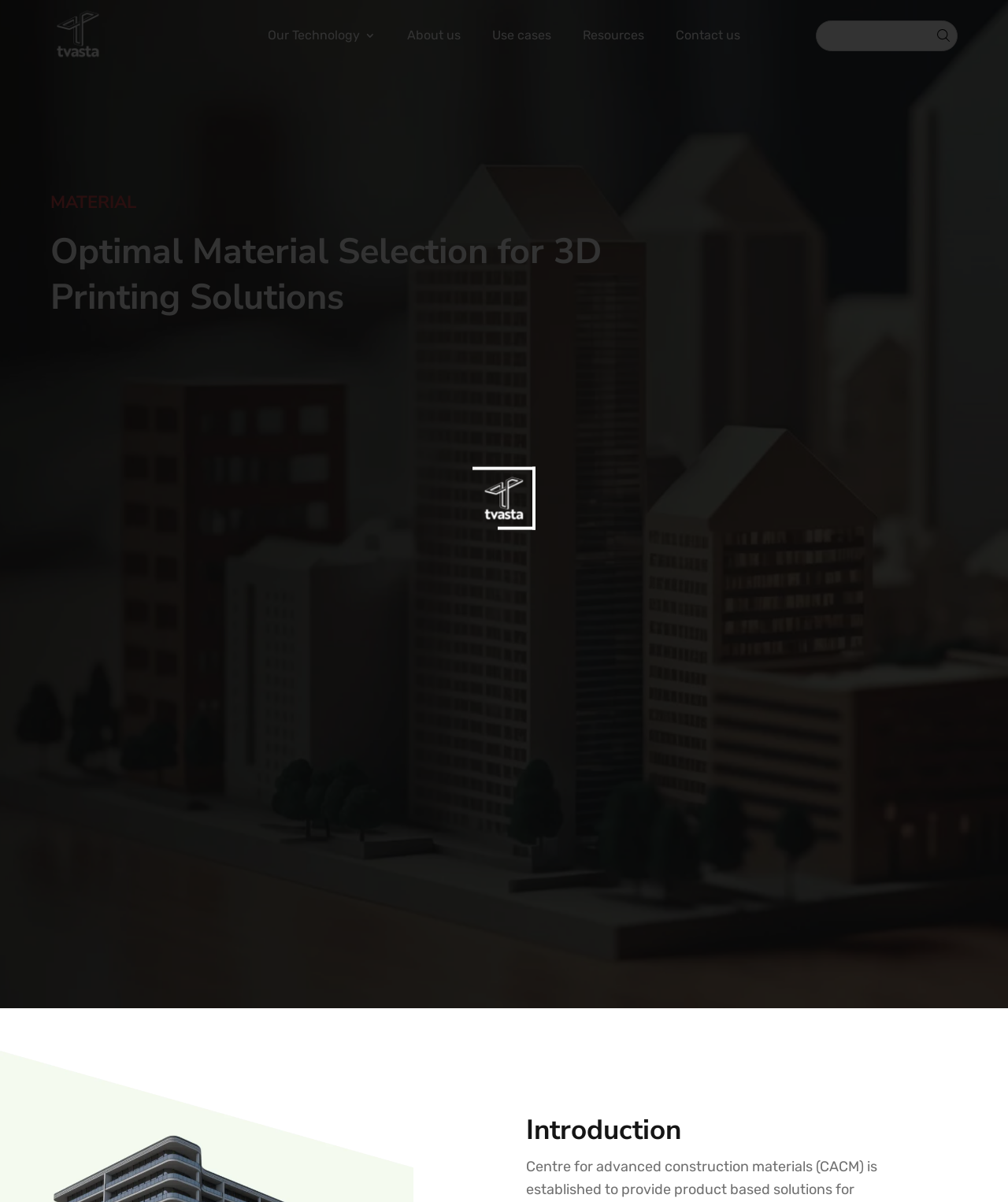Please predict the bounding box coordinates (top-left x, top-left y, bottom-right x, bottom-right y) for the UI element in the screenshot that fits the description: Our Technology

[0.266, 0.025, 0.373, 0.039]